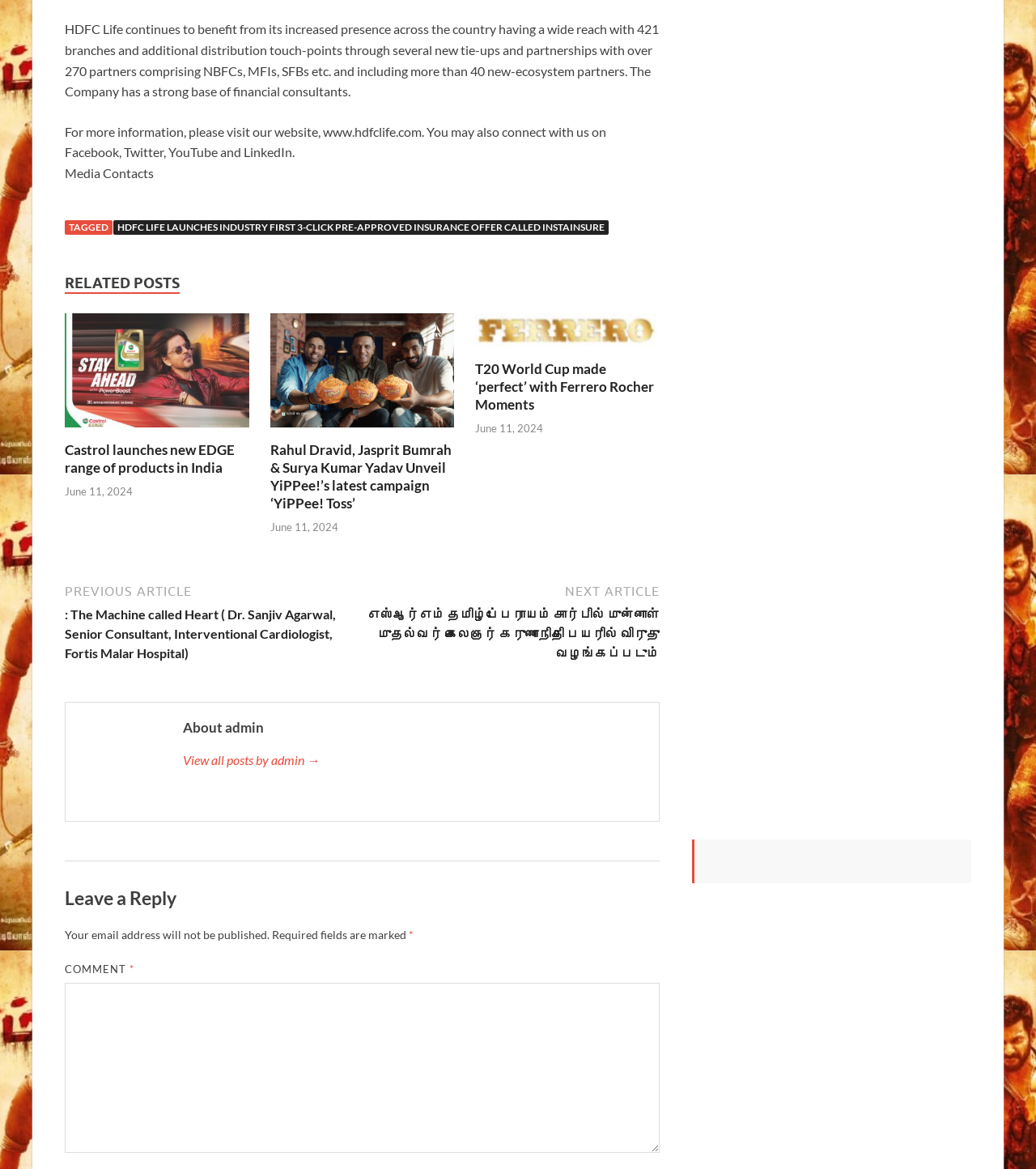Determine the bounding box coordinates of the region I should click to achieve the following instruction: "Leave a reply". Ensure the bounding box coordinates are four float numbers between 0 and 1, i.e., [left, top, right, bottom].

None